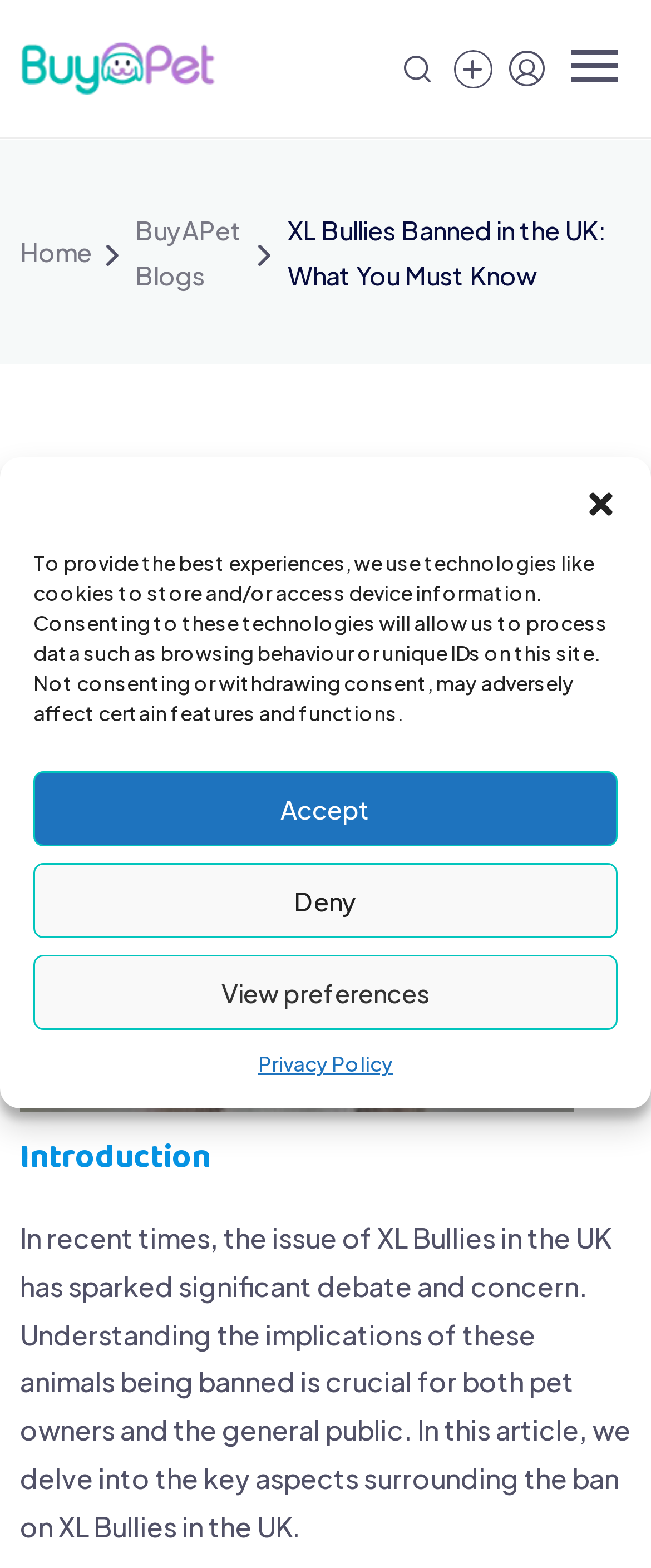What is the image below the main heading?
Please provide a single word or phrase as your answer based on the image.

XL